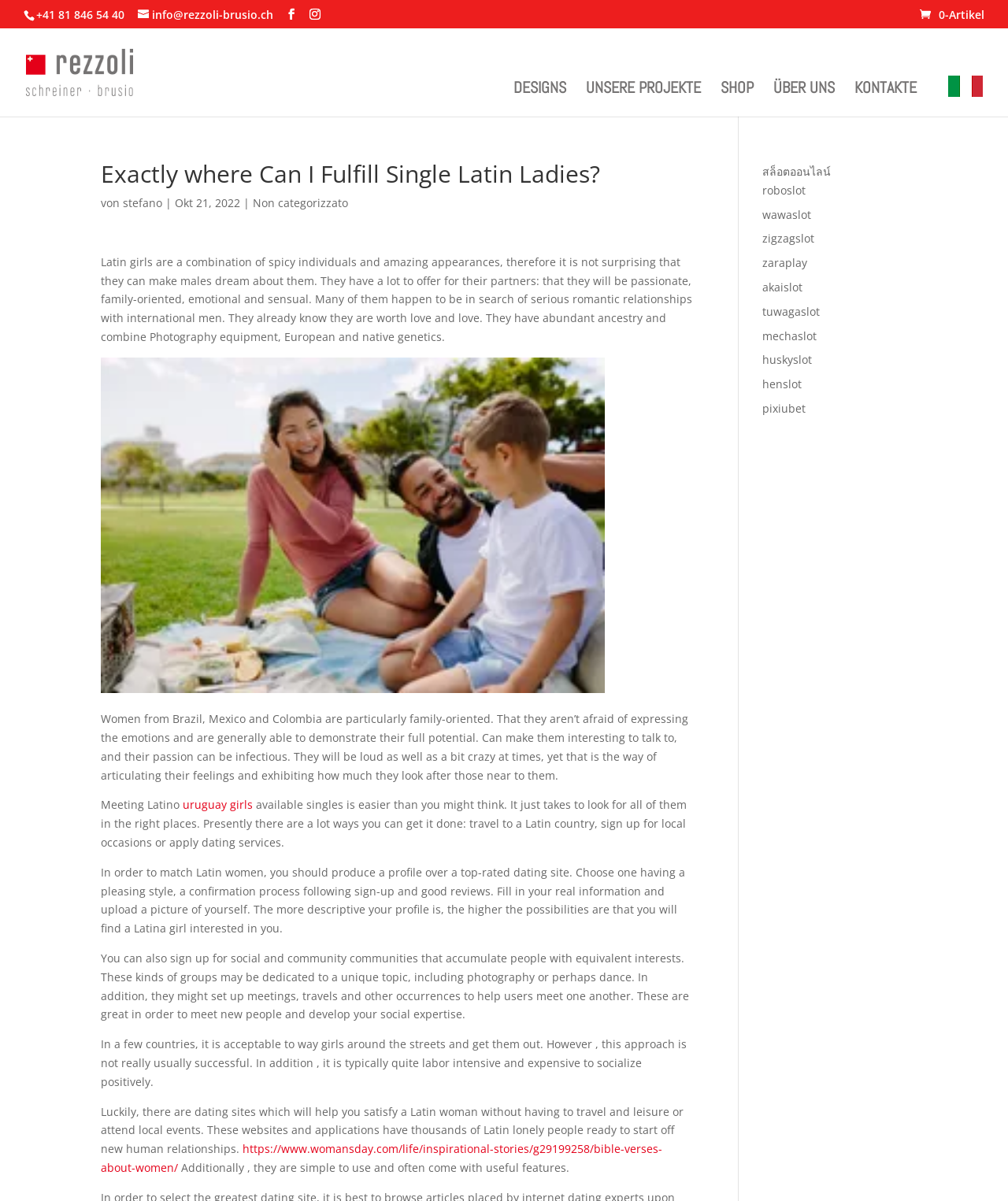Identify the bounding box coordinates for the UI element described by the following text: "henslot". Provide the coordinates as four float numbers between 0 and 1, in the format [left, top, right, bottom].

[0.756, 0.314, 0.795, 0.326]